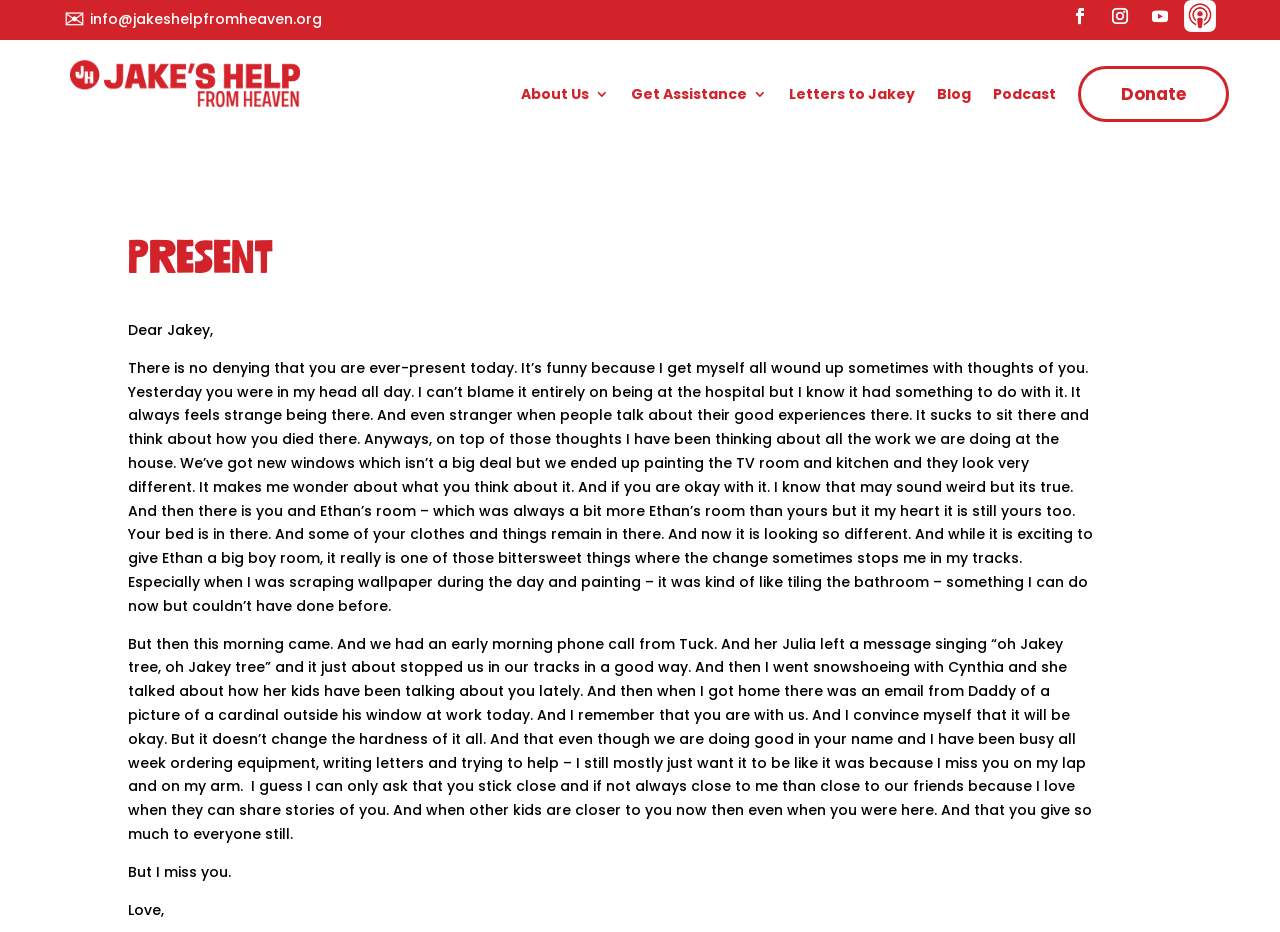Please identify the bounding box coordinates of the region to click in order to complete the given instruction: "Get assistance from 'Get Assistance 3'". The coordinates should be four float numbers between 0 and 1, i.e., [left, top, right, bottom].

[0.493, 0.094, 0.599, 0.117]